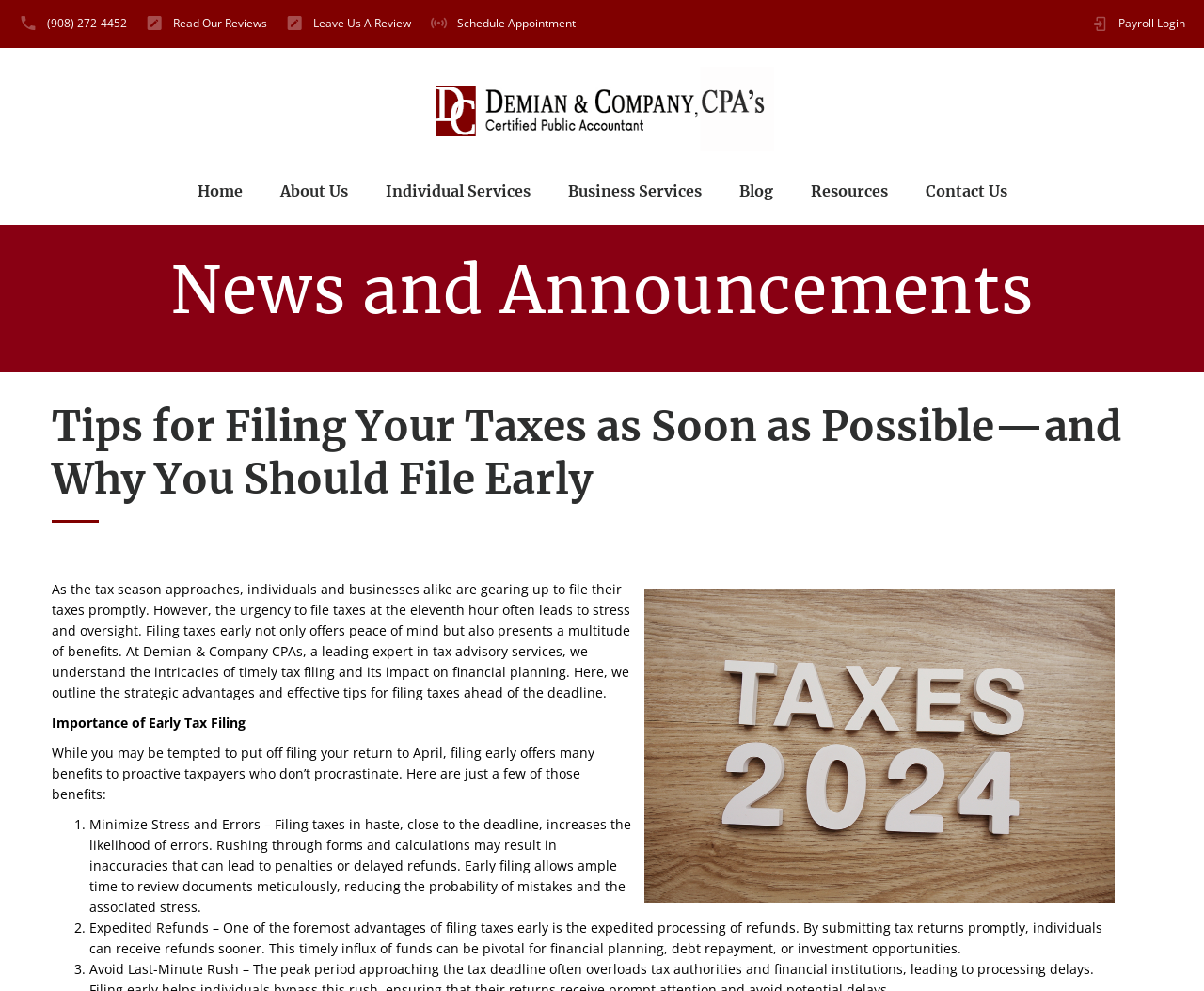Explain the contents of the webpage comprehensively.

The webpage is about tax filing and its importance. At the top, there are five links: a phone number, "Read Our Reviews", "Leave Us A Review", "Schedule Appointment", and "Payroll Login". Below these links, there is a navigation menu with seven links: "Home", "About Us", "Individual Services", "Business Services", "Blog", "Resources", and "Contact Us".

The main content of the webpage is divided into sections. The first section is headed by "News and Announcements" and has a title "Tips for Filing Your Taxes as Soon as Possible—and Why You Should File Early". Below the title, there is a horizontal separator line. 

On the right side of the page, there is an image of wood letters saying "Taxes 2024" on a wood desktop. 

The main article starts with a paragraph explaining the importance of filing taxes early, followed by a subheading "Importance of Early Tax Filing". The article then lists three benefits of early tax filing: minimizing stress and errors, expedited refunds, and others. Each benefit is marked with a numbered list marker.